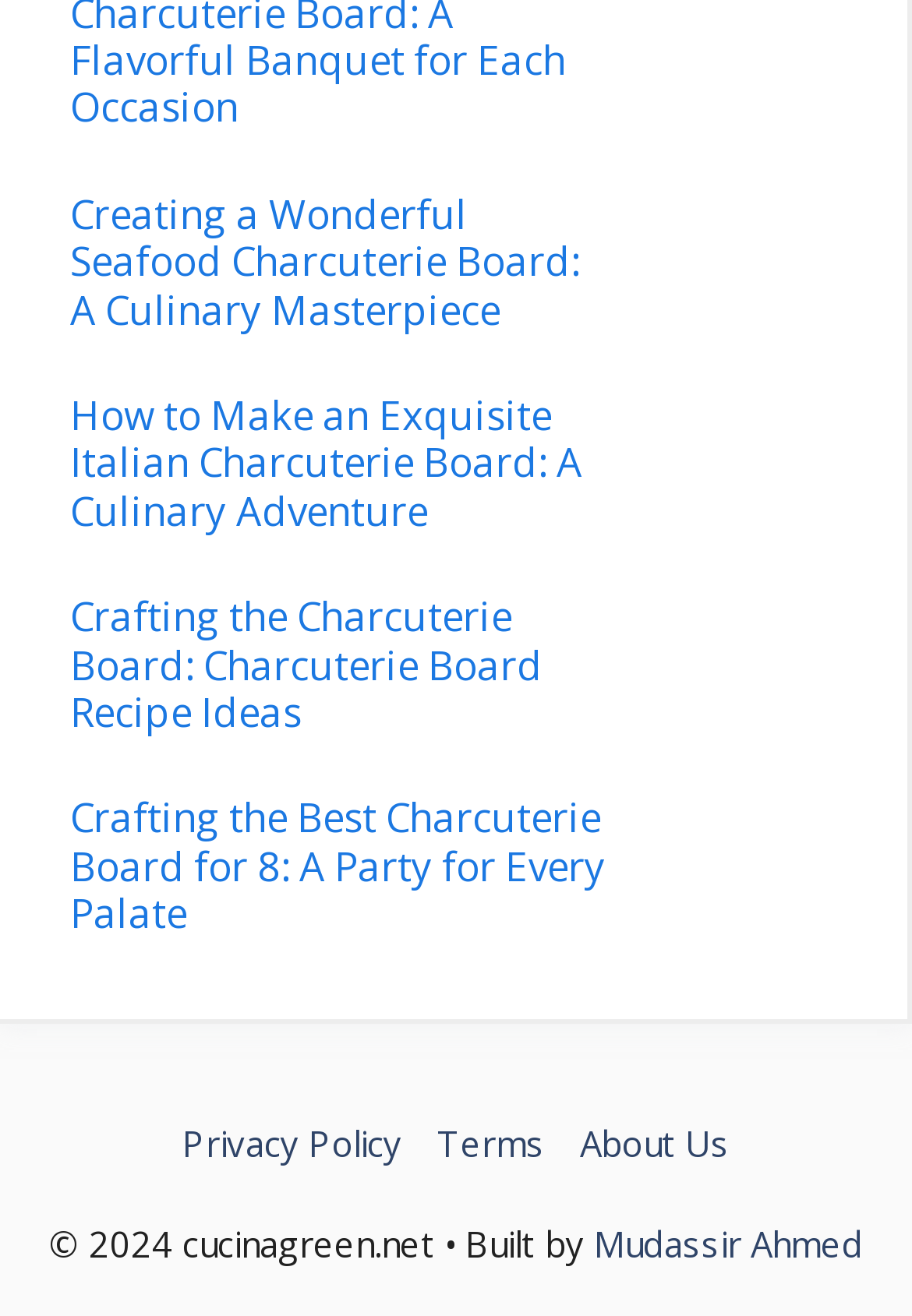Find the bounding box of the UI element described as follows: "Terms".

[0.479, 0.85, 0.597, 0.89]